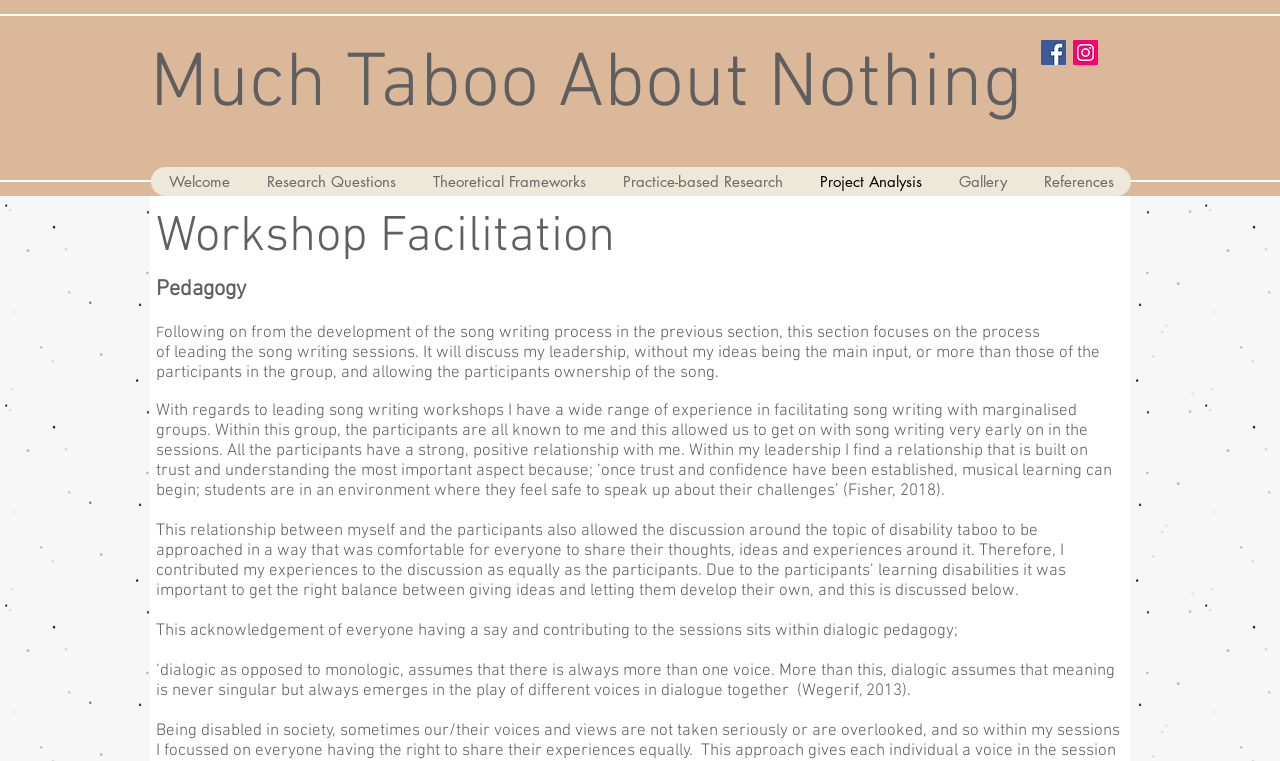Describe the webpage meticulously, covering all significant aspects.

The webpage is about workshop facilitation, specifically focusing on disability taboo. At the top right corner, there is a social bar with two social media icons, Facebook and Instagram. Below the social bar, there is a link "Much Taboo About Nothing". 

On the left side, there is a navigation menu with several links, including "Welcome", "Research Questions", "Theoretical Frameworks", "Practice-based Research", "Project Analysis", "Gallery", and "References". 

The main content of the webpage is divided into two sections. The first section has a heading "Workshop Facilitation" and discusses the process of leading song writing sessions, emphasizing the importance of trust and understanding in the relationship between the facilitator and participants. 

The second section has a heading "Pedagogy" and explores the concept of dialogic pedagogy, citing references from Fisher (2018) and Wegerif (2013). The text explains how the facilitator's approach allowed for a comfortable discussion around disability taboo, and how the participants were encouraged to contribute their ideas and experiences.